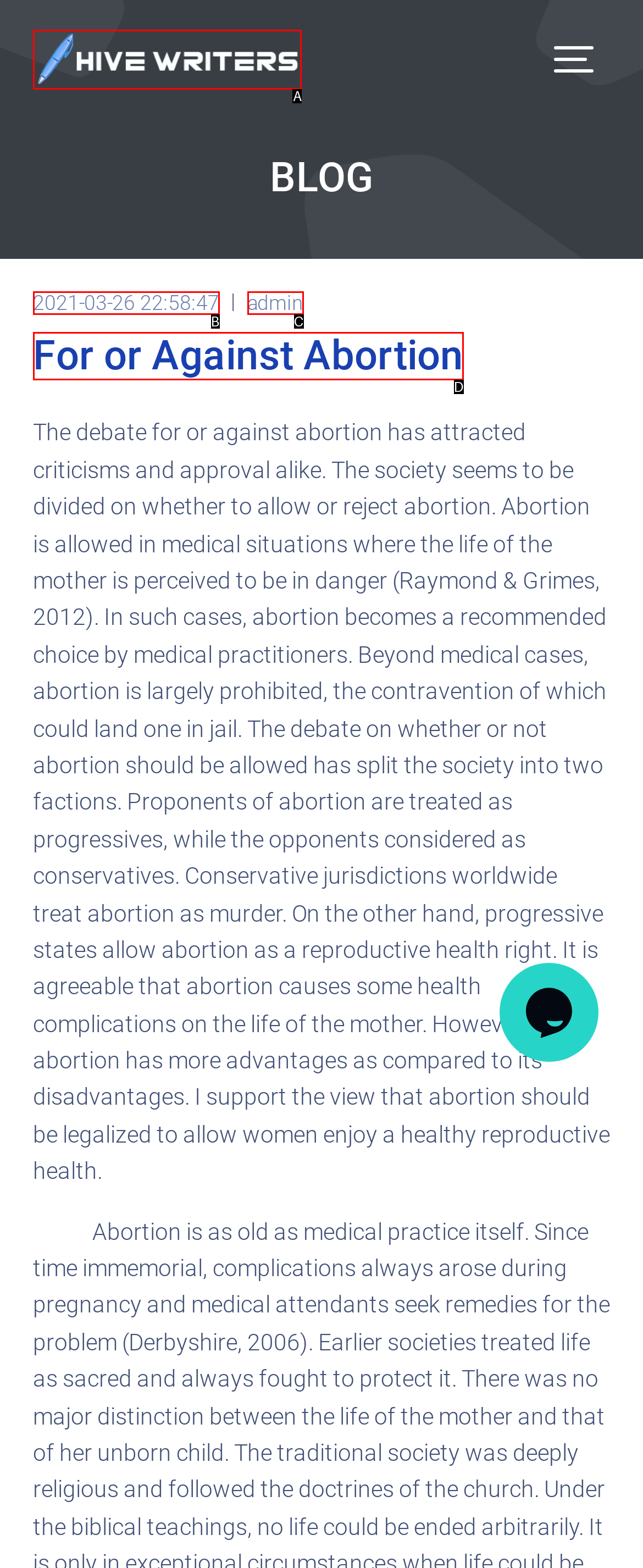Using the description: alt="logo"
Identify the letter of the corresponding UI element from the choices available.

A